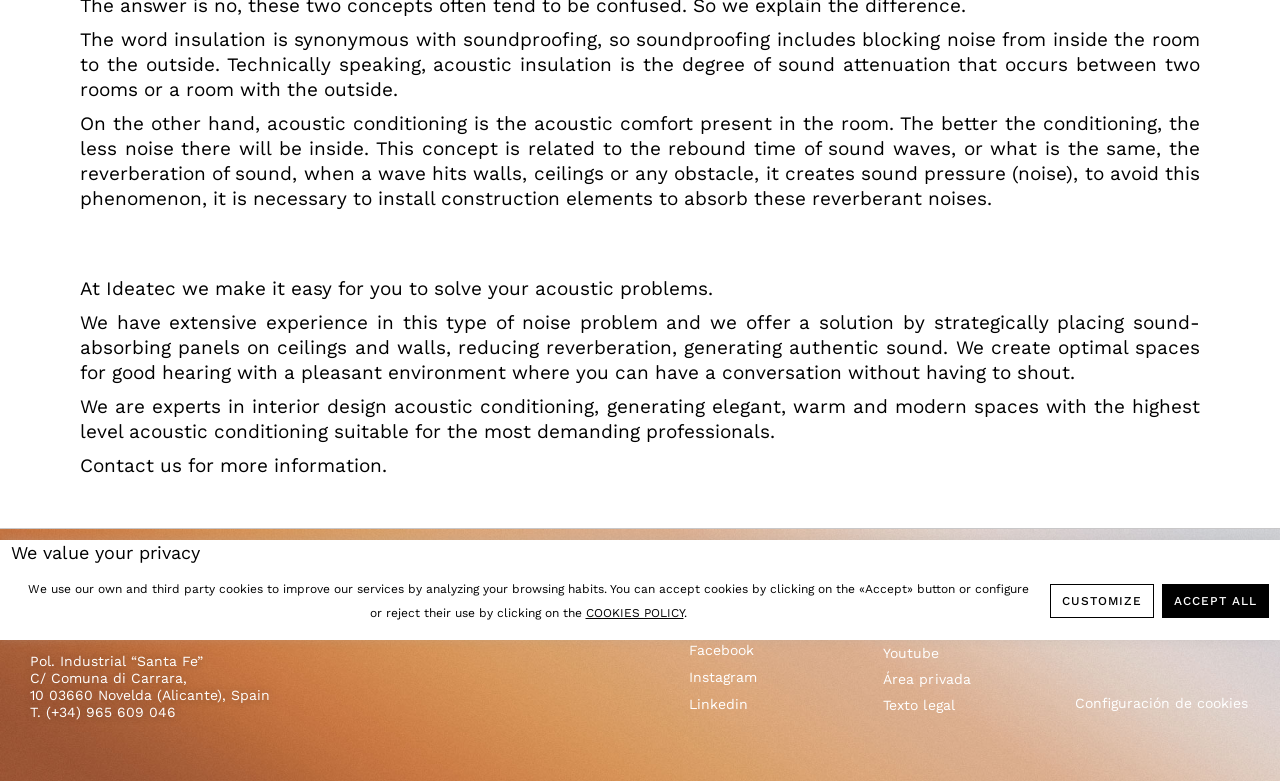Provide the bounding box coordinates of the UI element this sentence describes: "Accept All".

[0.908, 0.748, 0.991, 0.791]